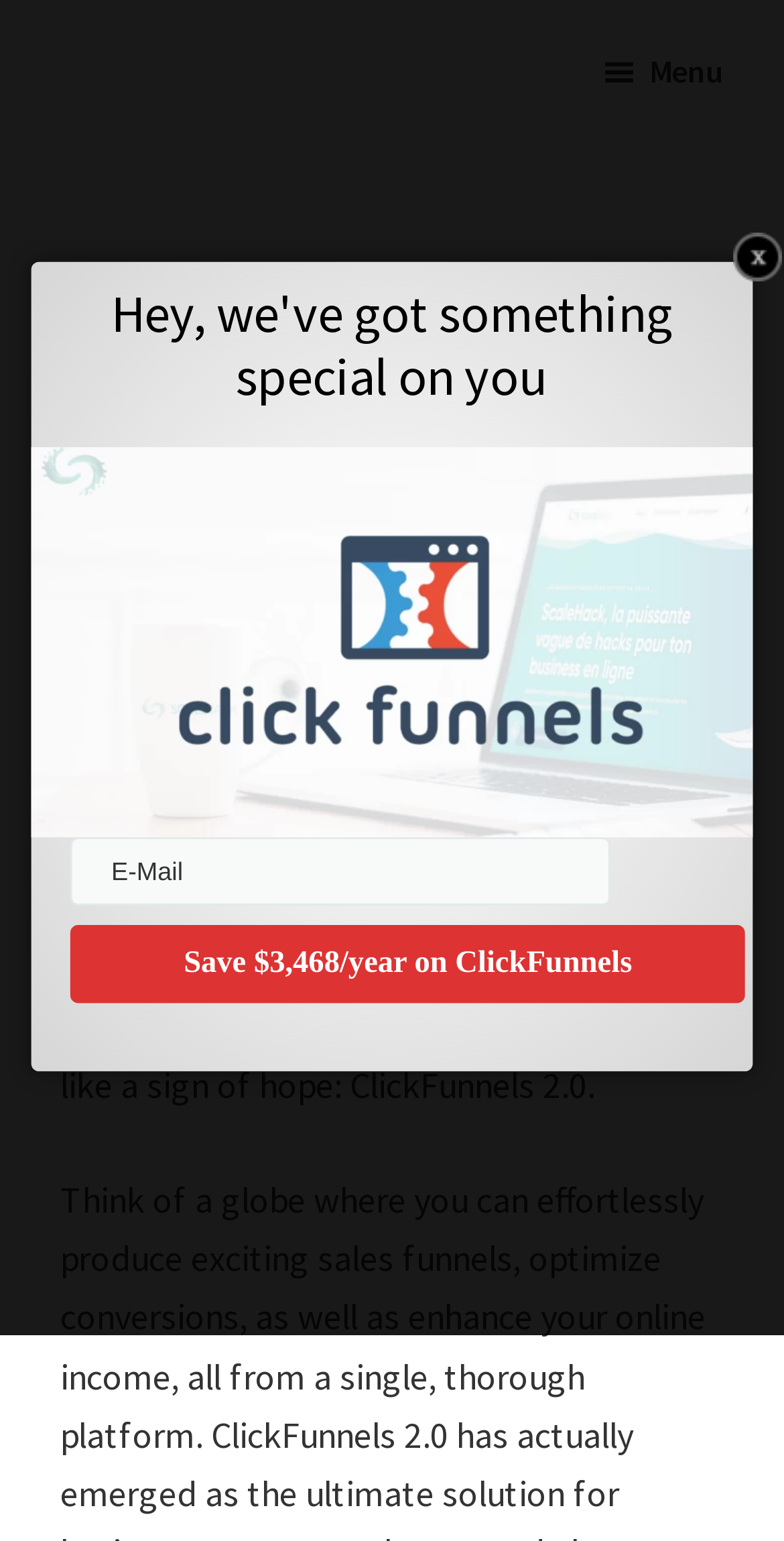Determine the bounding box coordinates for the UI element with the following description: "Menu". The coordinates should be four float numbers between 0 and 1, represented as [left, top, right, bottom].

[0.764, 0.013, 0.923, 0.078]